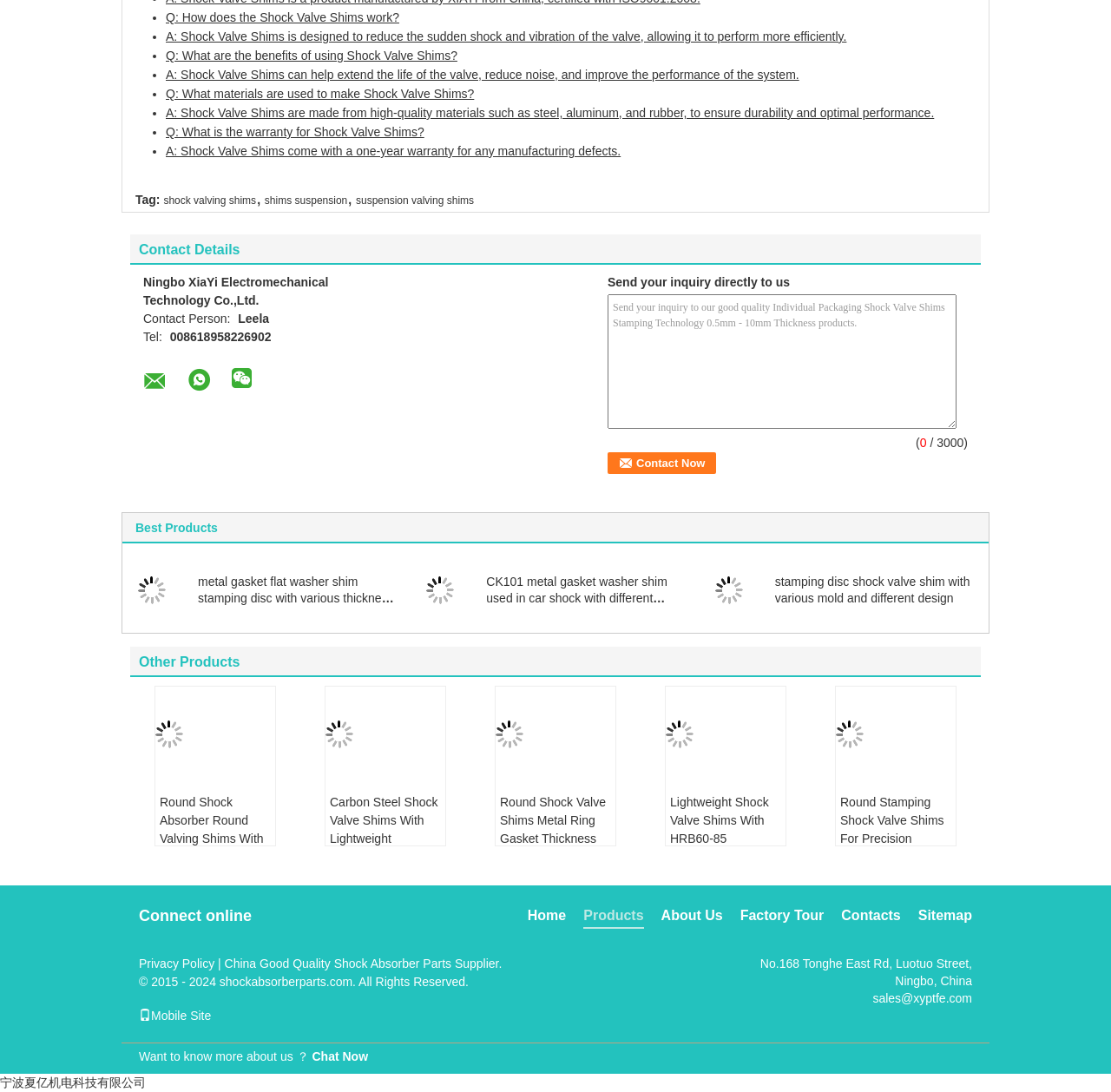Find the bounding box coordinates of the element I should click to carry out the following instruction: "View the product details of 'metal gasket flat washer shim stamping disc with various thickness used in car shocks'".

[0.124, 0.528, 0.166, 0.553]